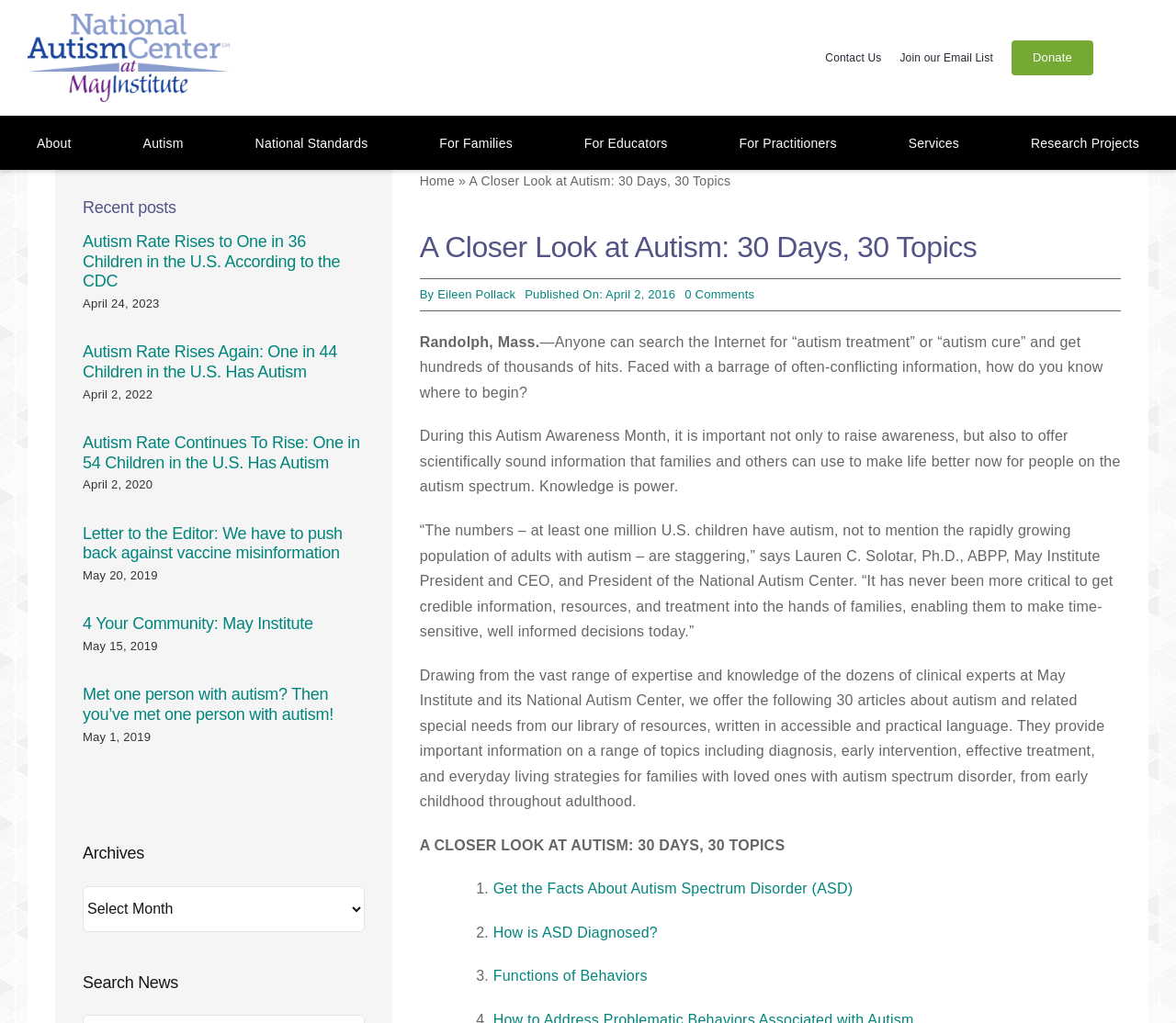What is the topic of the article 'A Closer Look at Autism: 30 Days, 30 Topics'?
Answer the question with as much detail as you can, using the image as a reference.

I read the introduction of the article, which mentions searching for 'autism treatment' or 'autism cure' on the Internet, indicating that the topic of the article is autism.